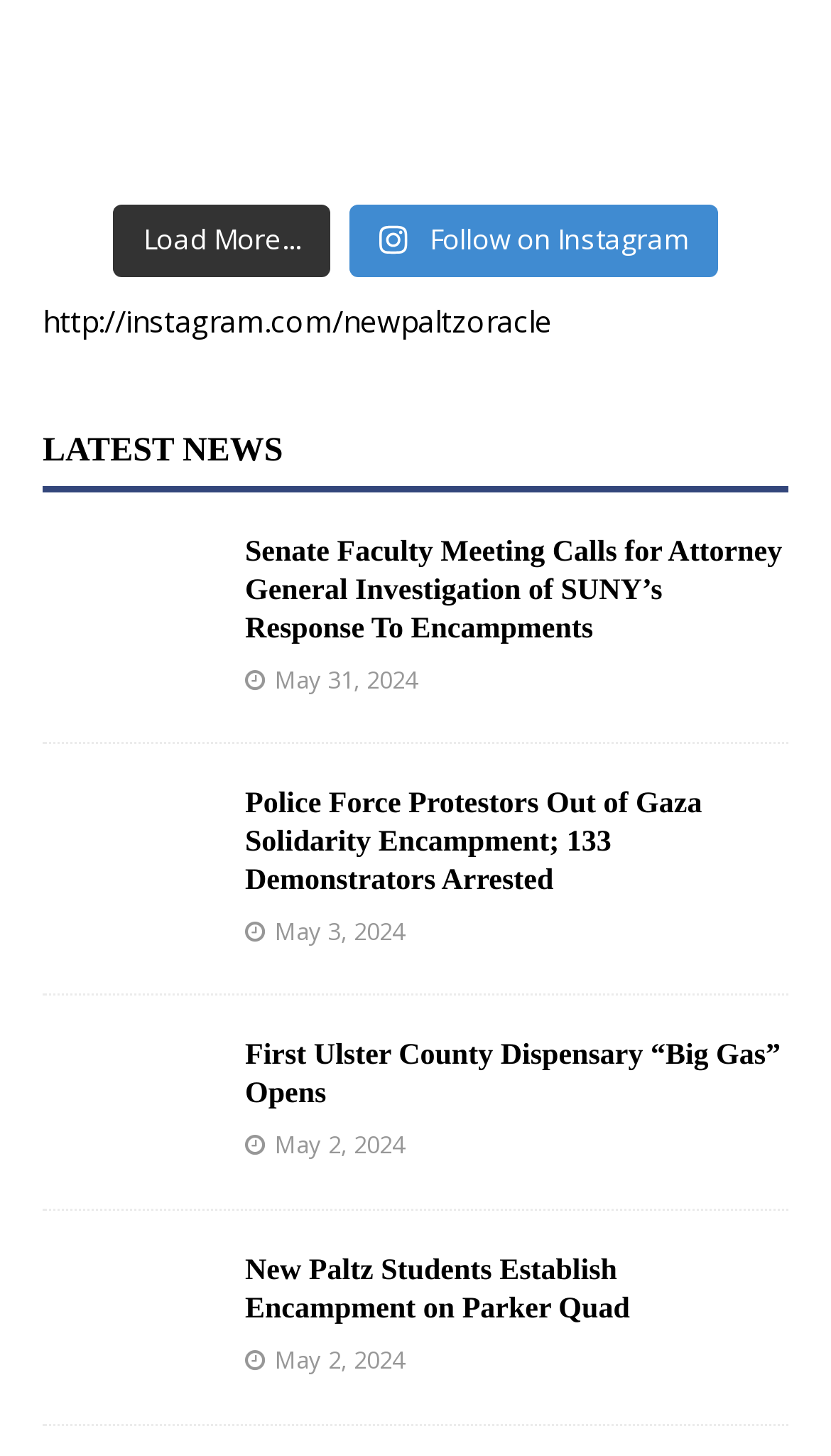Locate the UI element described by aria-label="Last Name" name="last-name" placeholder="Last Name" in the provided webpage screenshot. Return the bounding box coordinates in the format (top-left x, top-left y, bottom-right x, bottom-right y), ensuring all values are between 0 and 1.

None